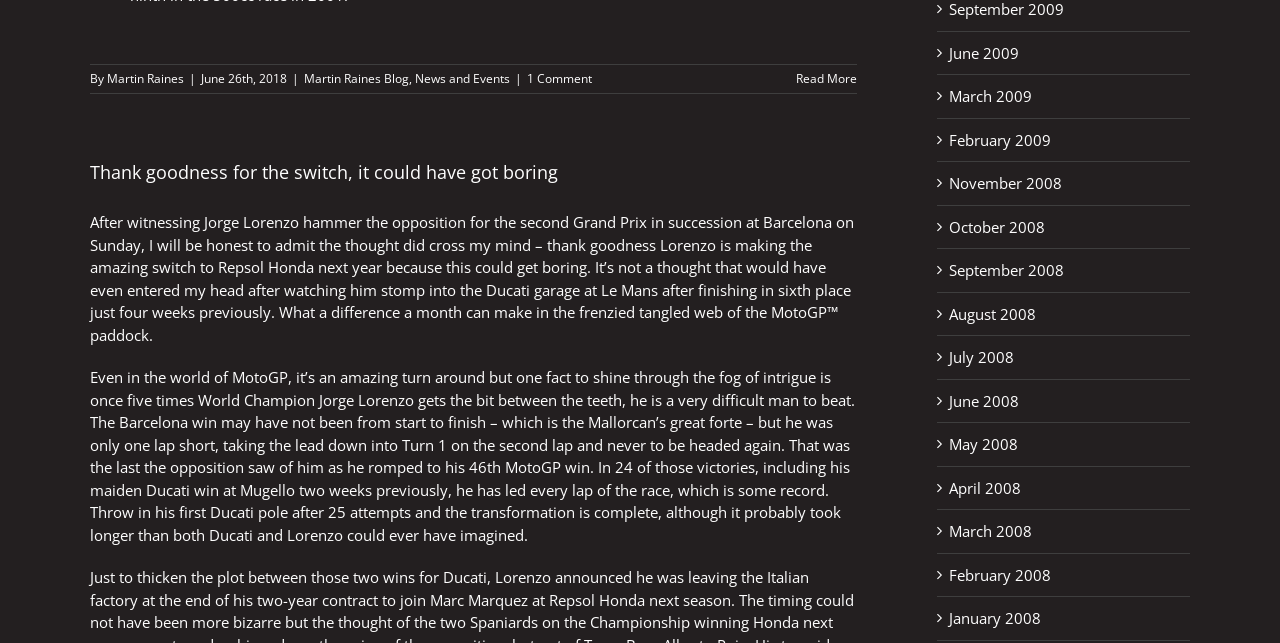Find the bounding box coordinates for the element that must be clicked to complete the instruction: "Check comments on the post". The coordinates should be four float numbers between 0 and 1, indicated as [left, top, right, bottom].

[0.412, 0.109, 0.462, 0.135]